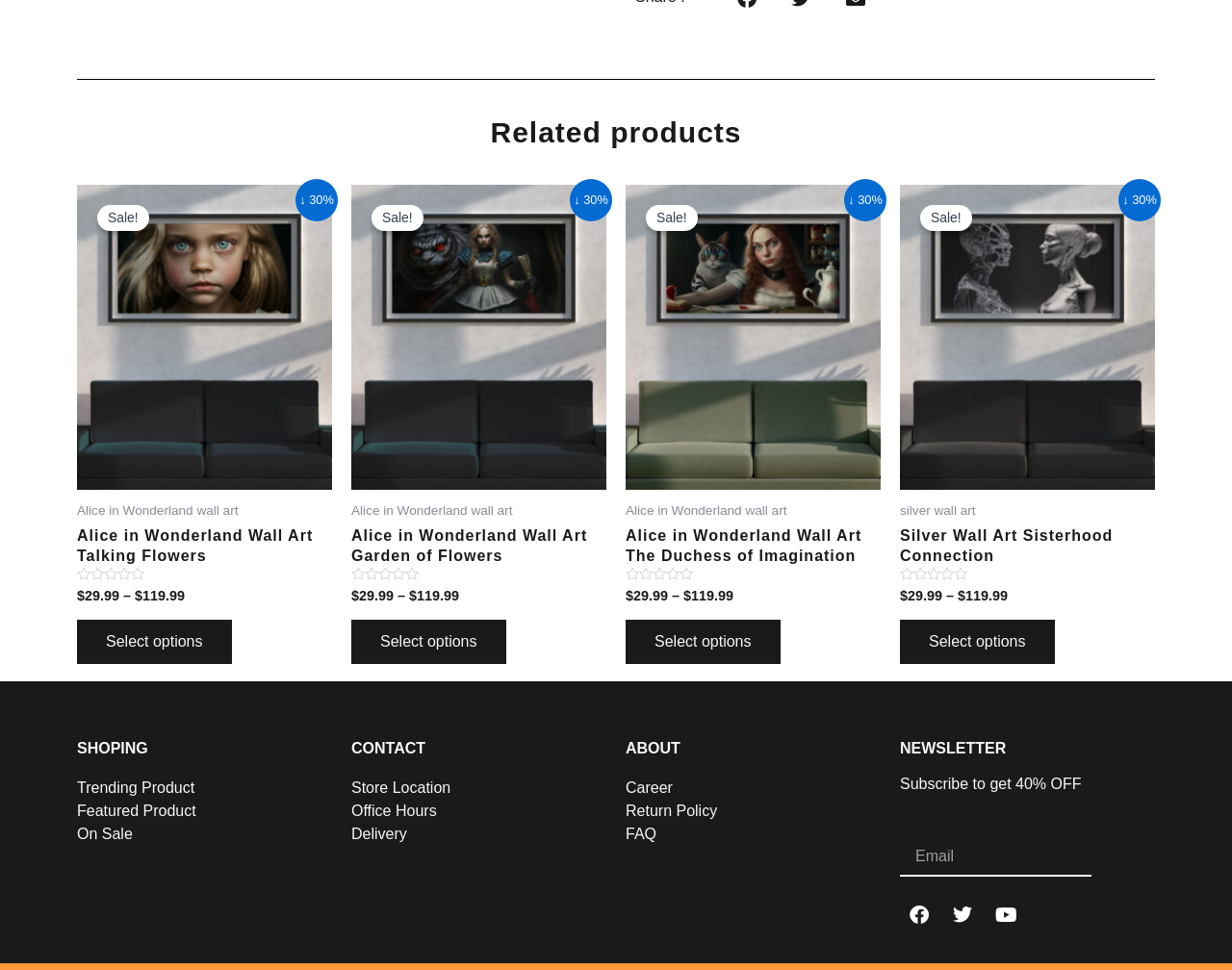Determine the bounding box coordinates of the clickable region to follow the instruction: "Click on 'Alice in Wonderland – Talking Flowers' link".

[0.062, 0.19, 0.27, 0.505]